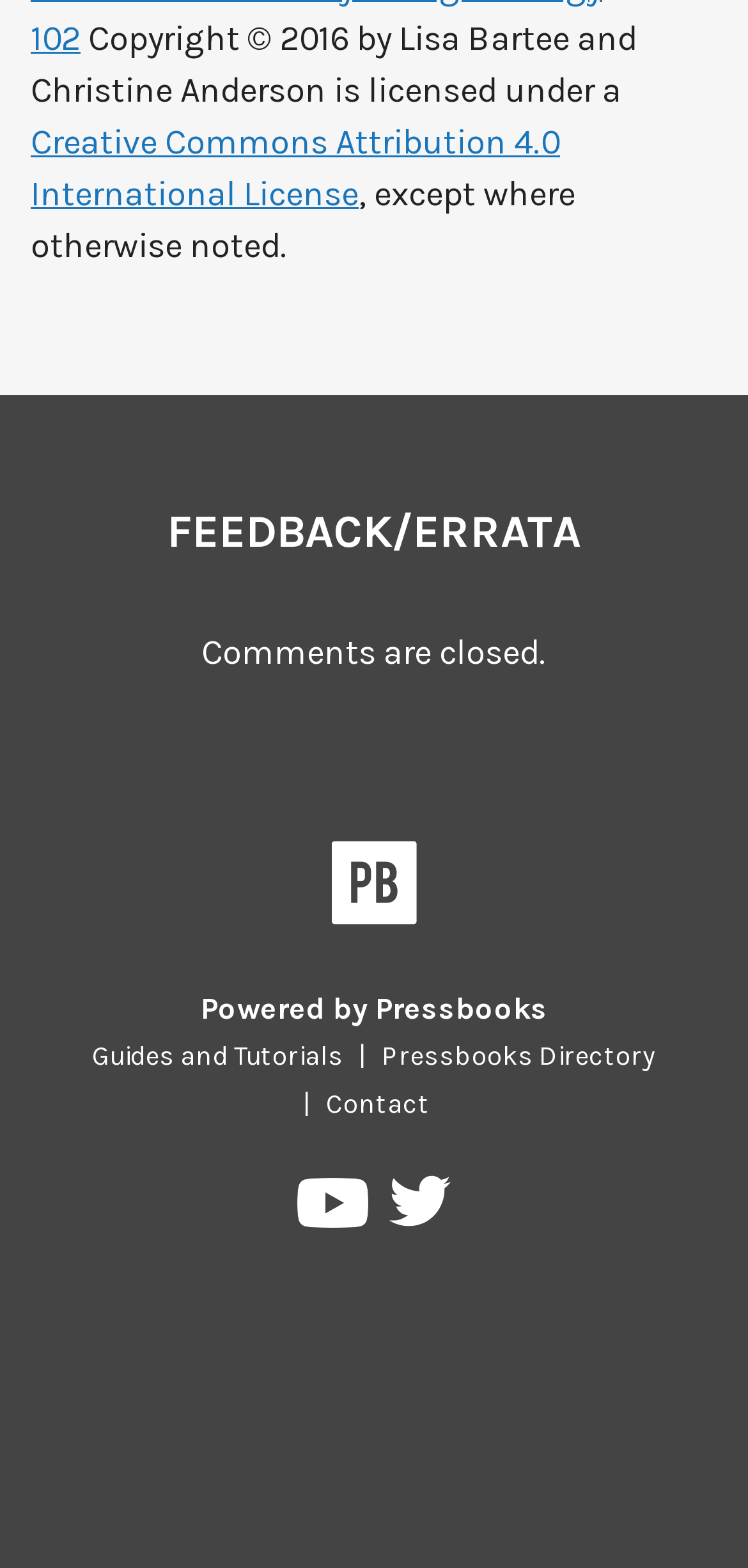How many social media platforms are linked?
Answer the question with as much detail as possible.

The social media platforms linked can be found at the bottom of the webpage, where there are links to 'Pressbooks on YouTube' and 'Pressbooks on Twitter'. These links indicate that Pressbooks has a presence on two social media platforms.